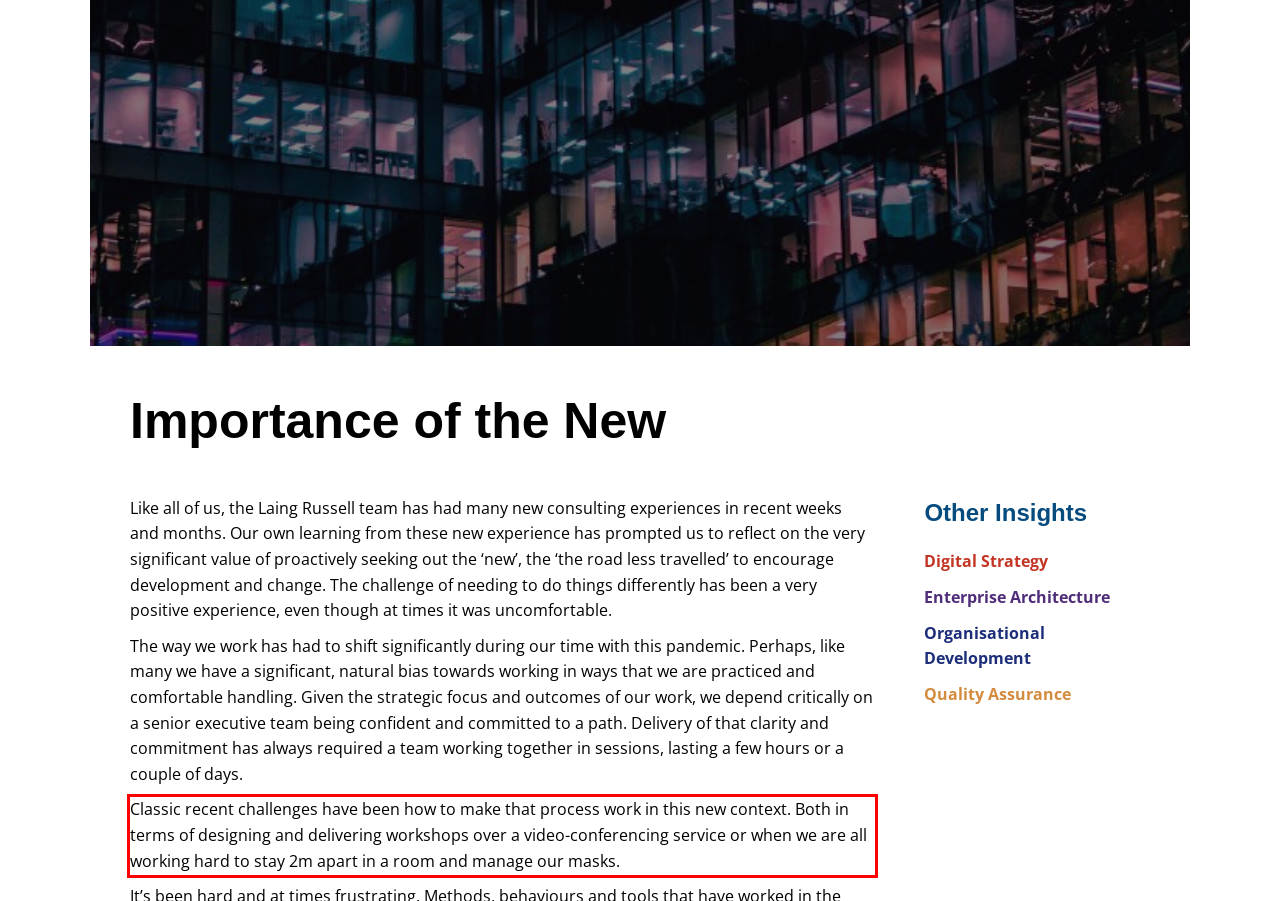Please perform OCR on the text content within the red bounding box that is highlighted in the provided webpage screenshot.

Classic recent challenges have been how to make that process work in this new context. Both in terms of designing and delivering workshops over a video-conferencing service or when we are all working hard to stay 2m apart in a room and manage our masks.